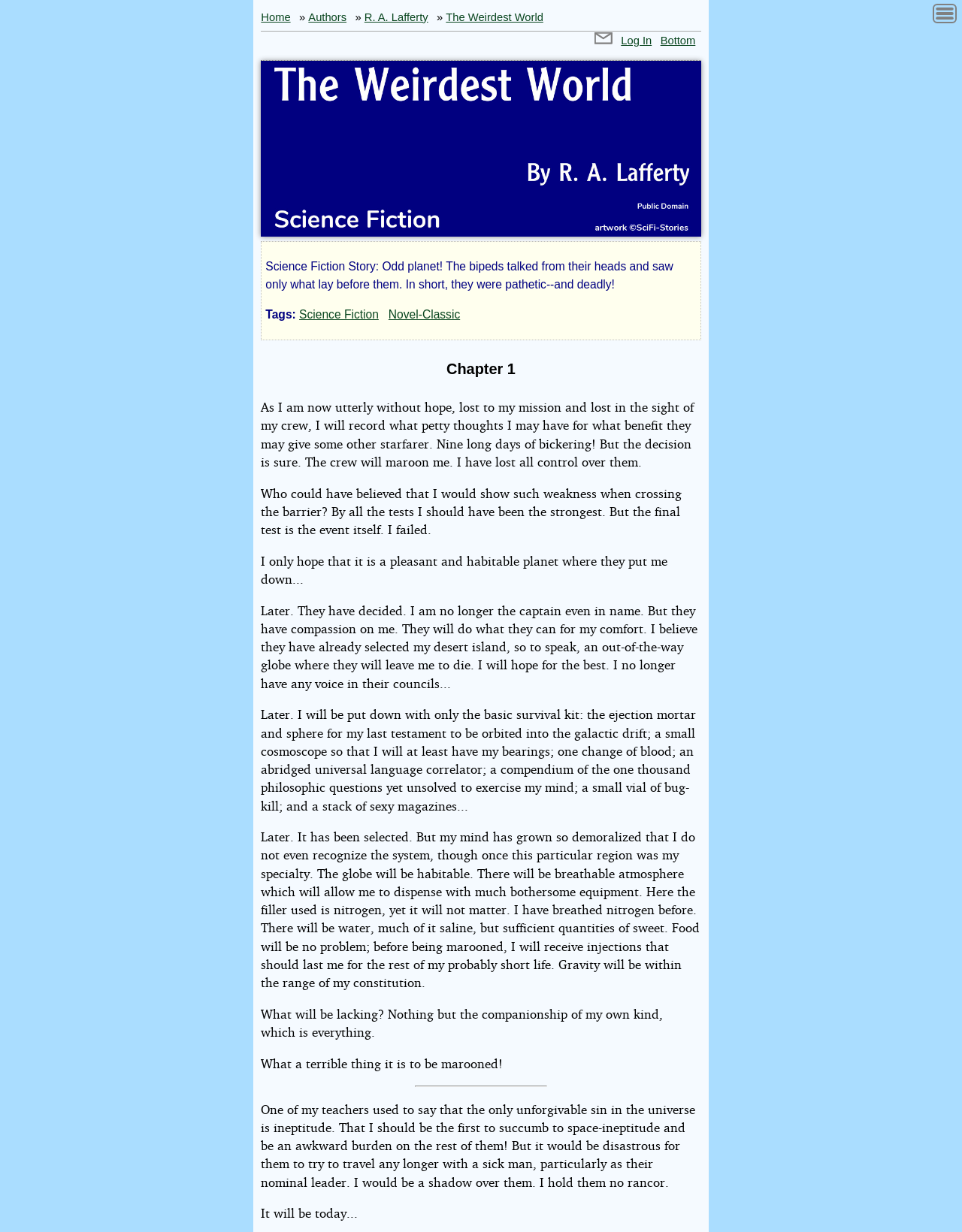What is the last item mentioned in the survival kit?
Provide a detailed and well-explained answer to the question.

I found the answer by looking at the paragraph that describes the survival kit, where it mentions 'a stack of sexy magazines' as the last item.